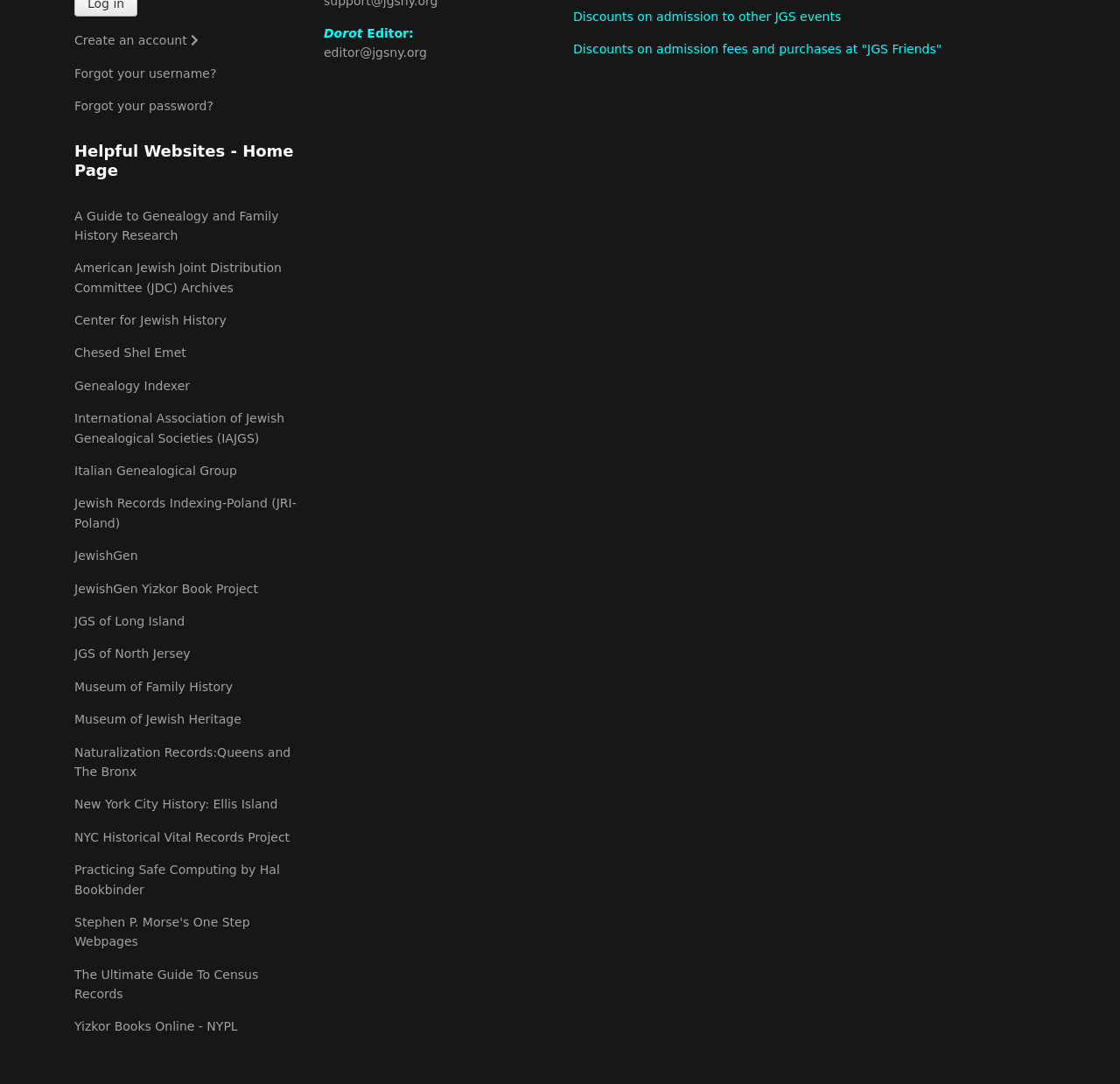Identify the bounding box coordinates of the clickable region required to complete the instruction: "Create an account". The coordinates should be given as four float numbers within the range of 0 and 1, i.e., [left, top, right, bottom].

[0.066, 0.028, 0.266, 0.046]